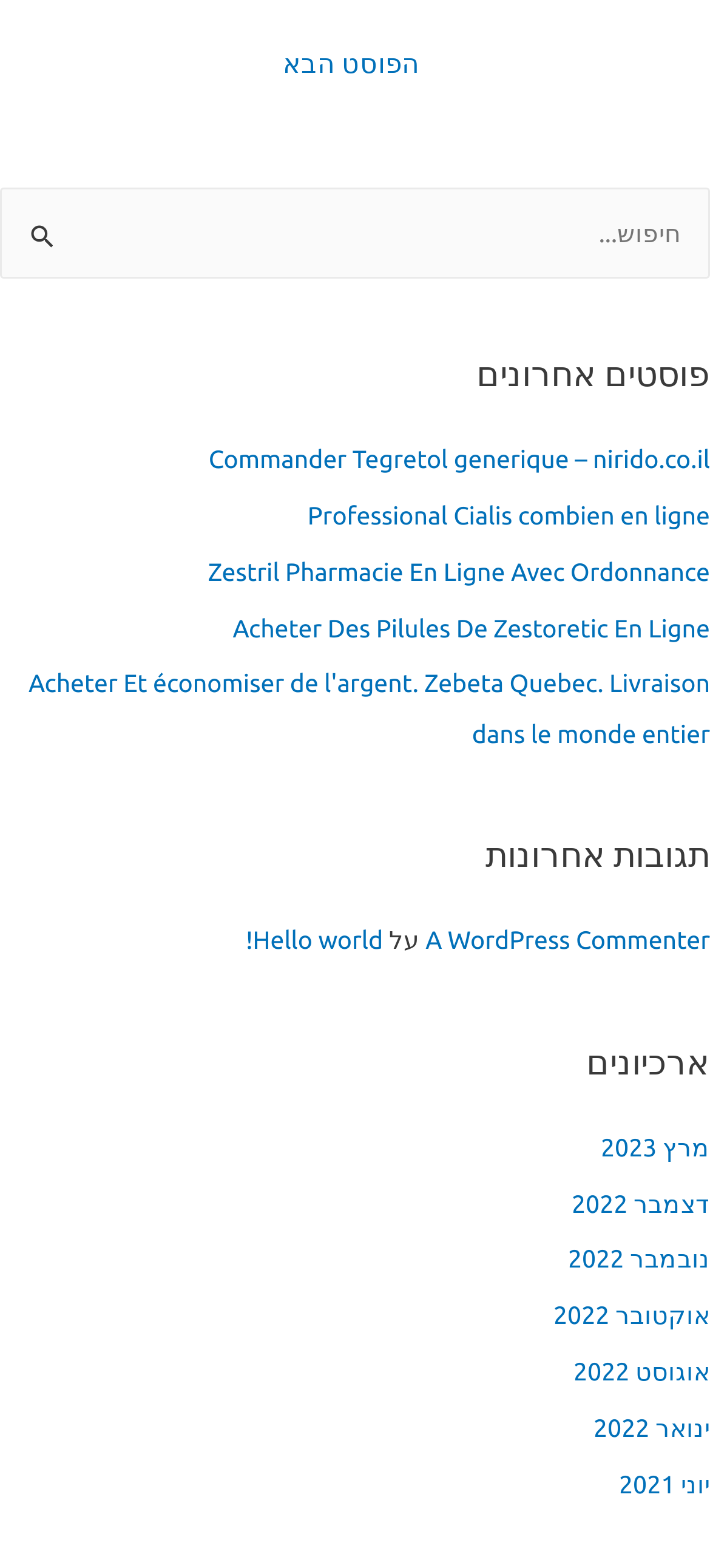Show the bounding box coordinates for the element that needs to be clicked to execute the following instruction: "Browse archives". Provide the coordinates in the form of four float numbers between 0 and 1, i.e., [left, top, right, bottom].

[0.846, 0.722, 1.0, 0.741]